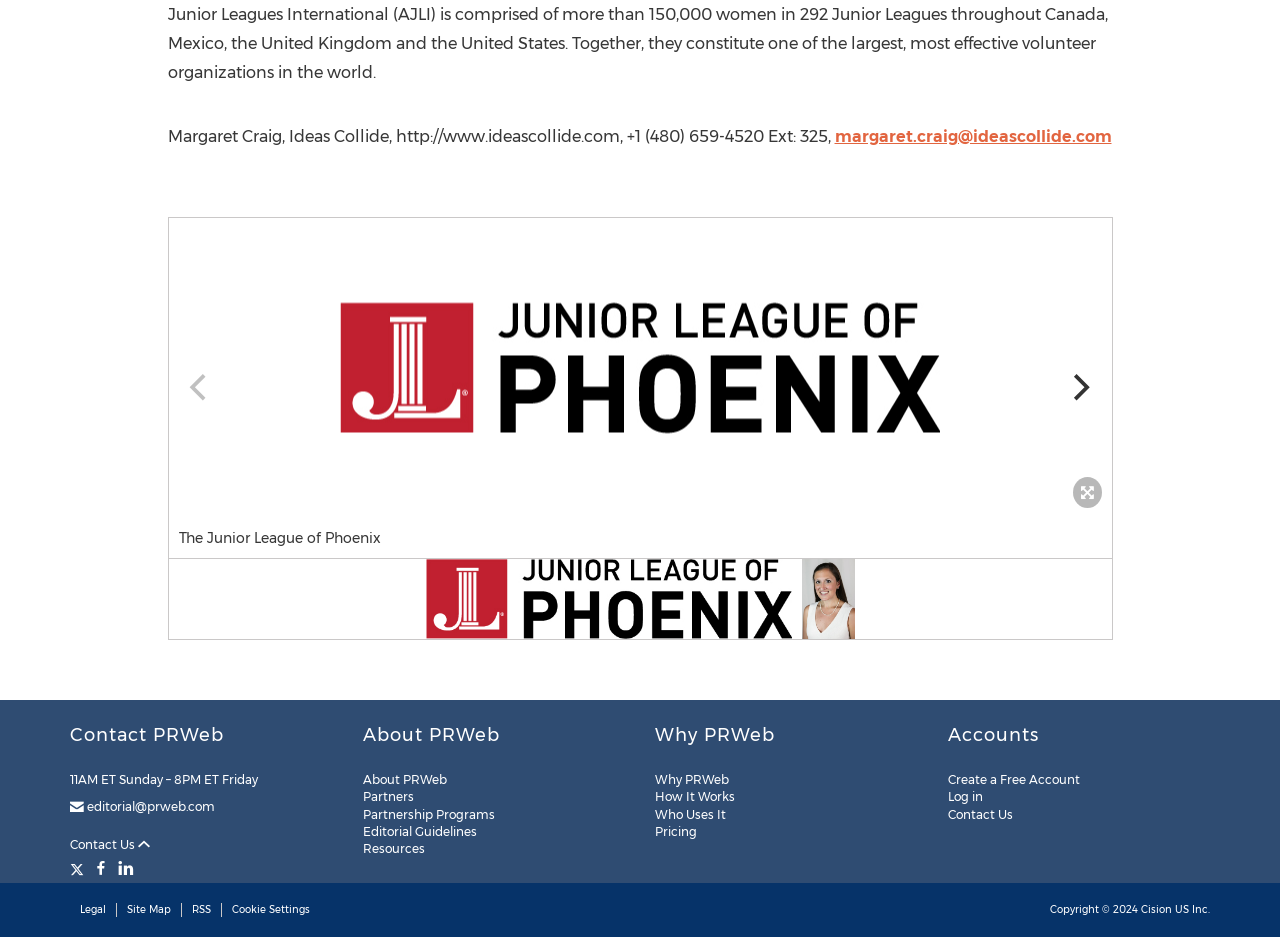Using the image as a reference, answer the following question in as much detail as possible:
What is the purpose of the 'Contact Us' button?

The 'Contact Us' button is located in the footer section of the page, and it is likely that clicking on this button will allow users to get in touch with PRWeb, possibly to ask questions, provide feedback, or request information.